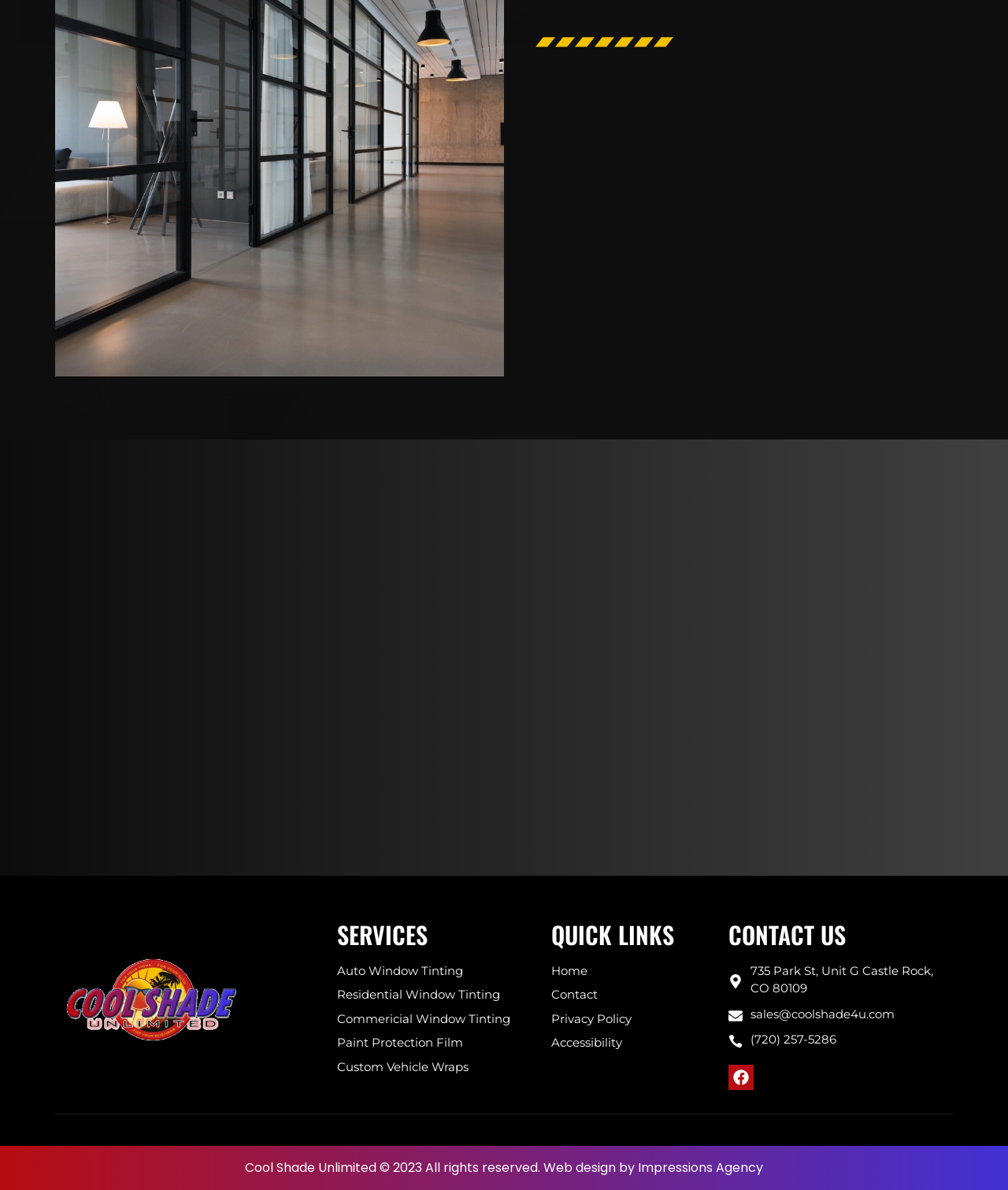From the image, can you give a detailed response to the question below:
What social media platform is linked on the webpage?

Under the 'CONTACT US' heading, there is a link to Facebook, indicating that Cool Shade Unlimited has a presence on this social media platform.